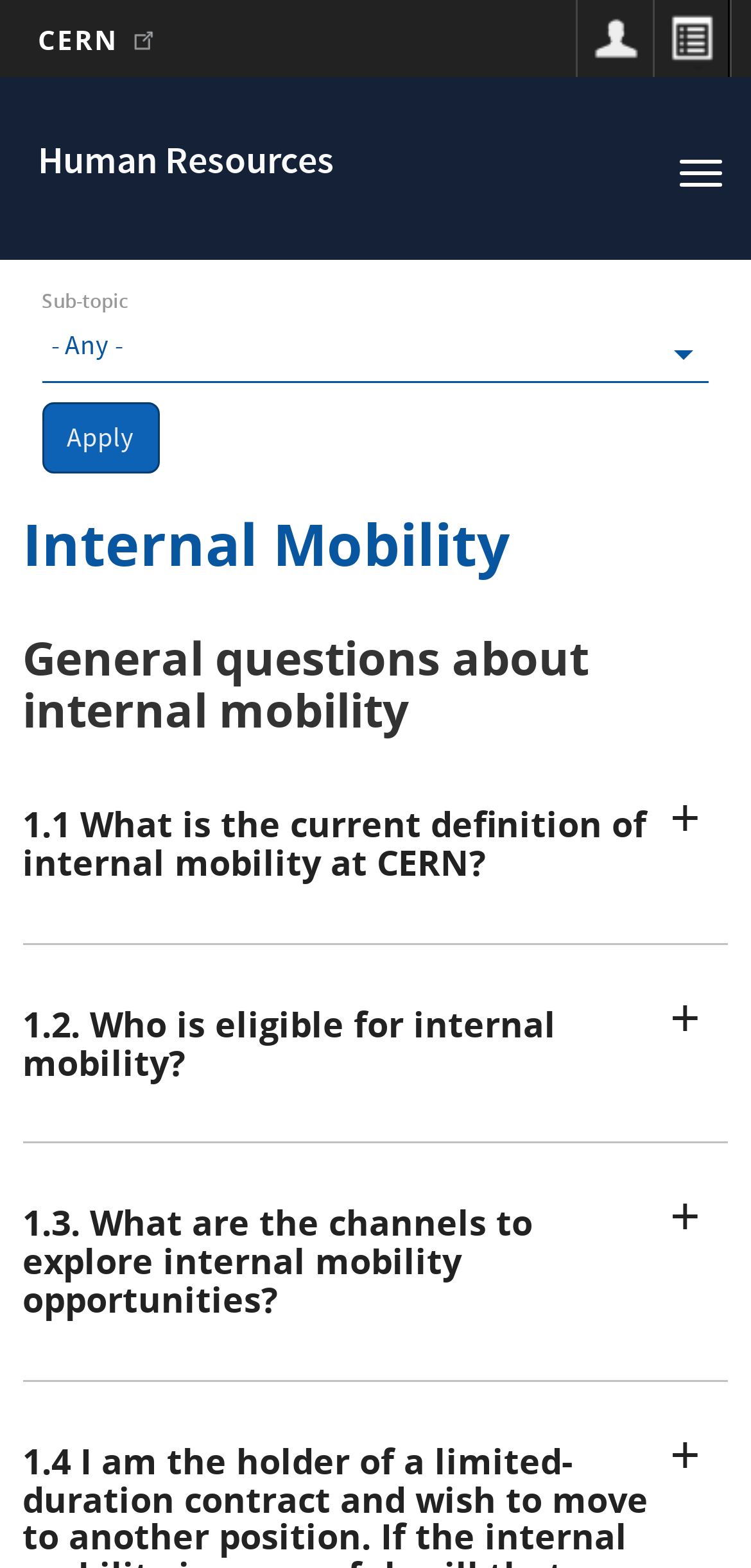Determine the bounding box of the UI element mentioned here: "Apply". The coordinates must be in the format [left, top, right, bottom] with values ranging from 0 to 1.

[0.056, 0.257, 0.212, 0.302]